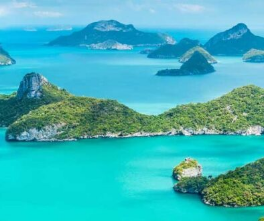Elaborate on the image with a comprehensive description.

This captivating image showcases the stunning landscapes of Thailand, specifically the breathtaking view of a tropical archipelago surrounded by crystal-clear turquoise waters. Lush green islands dot the seascape, each with its unique shape and size, contributing to a picturesque tropical paradise. The vibrant hues of the water contrast beautifully with the greenery, emphasizing the idyllic nature of the region. This imagery resonates with the allure of Thailand as a premier travel destination, where visitors can explore majestic coastlines and indulge in the serene beauty of nature. Perfect for those seeking adventure or tranquility, these enchanting vistas invite exploration and relaxation alike.